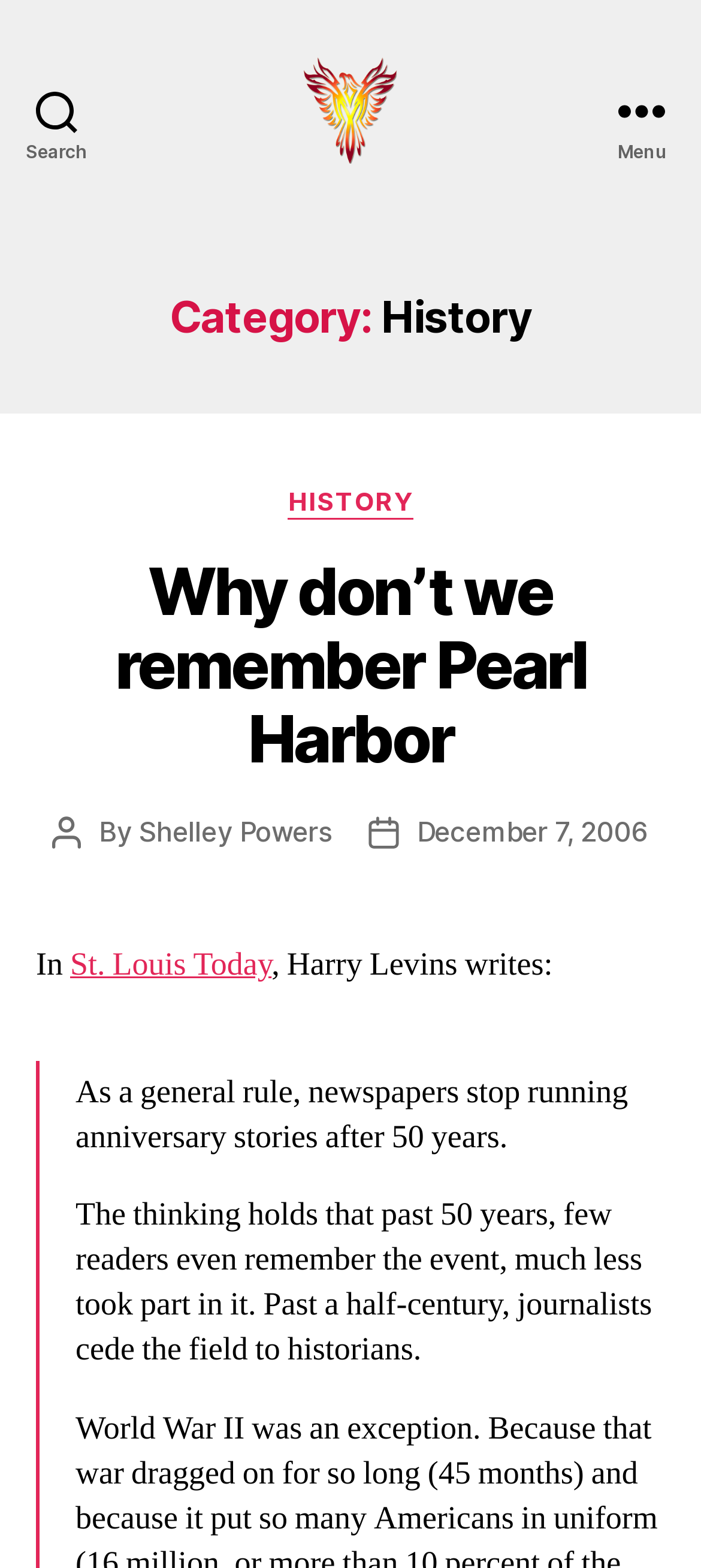Describe every aspect of the webpage comprehensively.

The webpage is about history, specifically an article titled "Why don't we remember Pearl Harbor". At the top left, there is a search button. Next to it, there is a link to the "BB Logo" which is accompanied by an image of the logo. The text "Burningbird" is situated to the right of the logo. On the top right, there is a menu button.

Below the top section, there is a header that reads "Category: History". Underneath, there are categories listed, including "HISTORY". The main article title "Why don't we remember Pearl Harbor" is a heading that spans almost the entire width of the page. Below the title, there is a link to the same article title.

The article is written by Shelley Powers, as indicated by the text "By Shelley Powers". The post date is December 7, 2006. The article is categorized under "St. Louis Today". The content of the article starts with a quote from Harry Levins, who writes about the general rule of newspapers stopping anniversary stories after 50 years. The article then continues to discuss how journalists cede the field to historians after 50 years.